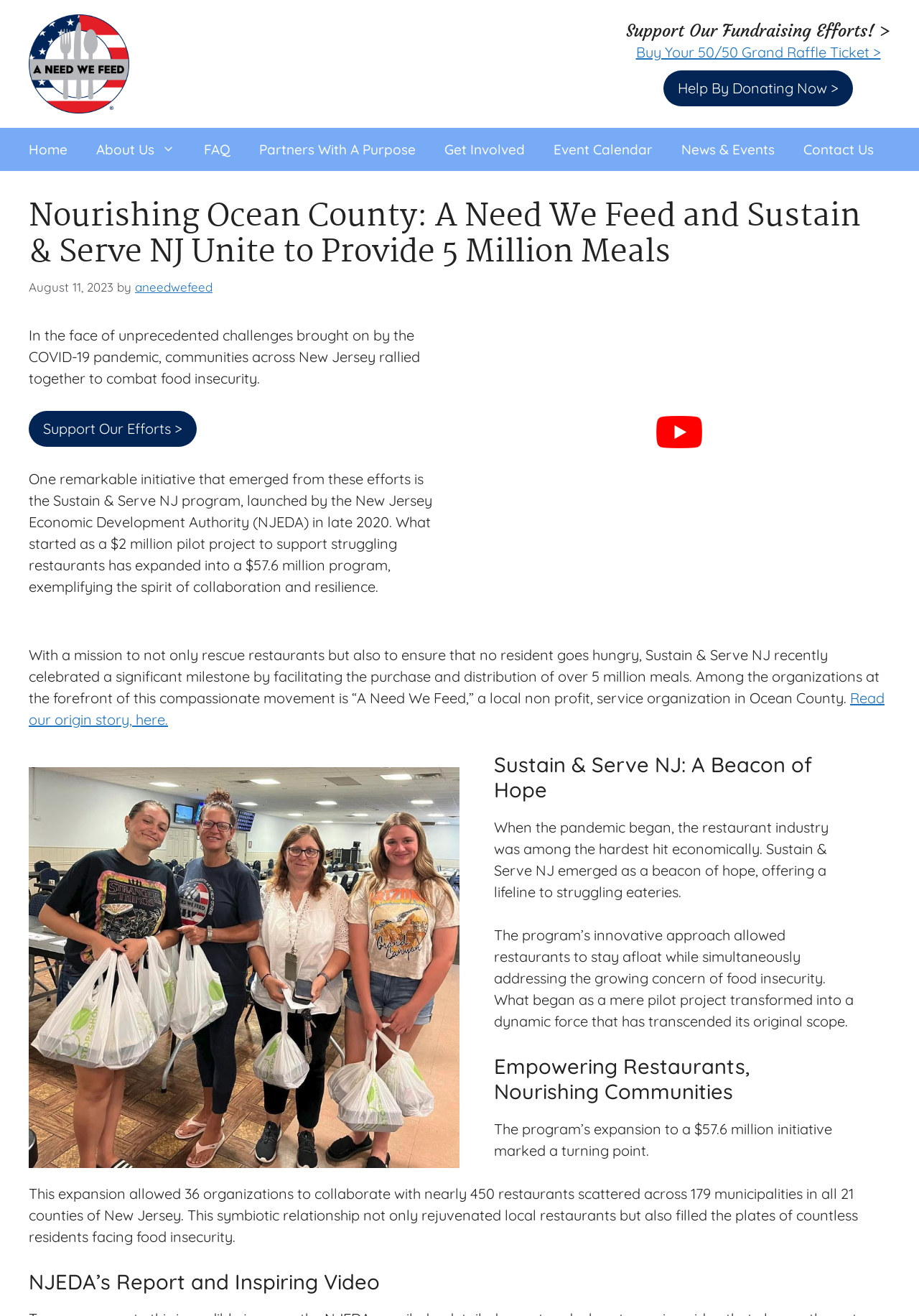Generate a detailed explanation of the webpage's features and information.

The webpage is about a non-profit organization, "A Need We Feed", and its involvement in the Sustain & Serve NJ program, which aims to combat food insecurity in New Jersey. 

At the top of the page, there is a banner with the organization's logo and a heading that reads "Support Our Fundraising Efforts!". Below the banner, there is a navigation menu with links to various sections of the website, including "Home", "About Us", "FAQ", and "Contact Us".

The main content of the page is divided into sections, each with a heading. The first section describes the challenges brought on by the COVID-19 pandemic and how communities in New Jersey came together to address food insecurity. 

Below this section, there is a heading that reads "Nourishing Ocean County: A Need We Feed and Sustain & Serve NJ Unite to Provide 5 Million Meals". This section provides more information about the Sustain & Serve NJ program, including its mission, its expansion, and its impact on the community.

There are several links and buttons throughout the page, including a link to "Buy Your 50/50 Grand Raffle Ticket" and a button to "Help By Donating Now". There is also an image on the page, but its content is not specified.

The page has a total of 3 headings, 14 links, 7 static text elements, 1 figure, and 1 image. The layout is organized, with clear headings and concise text, making it easy to navigate and understand the content.